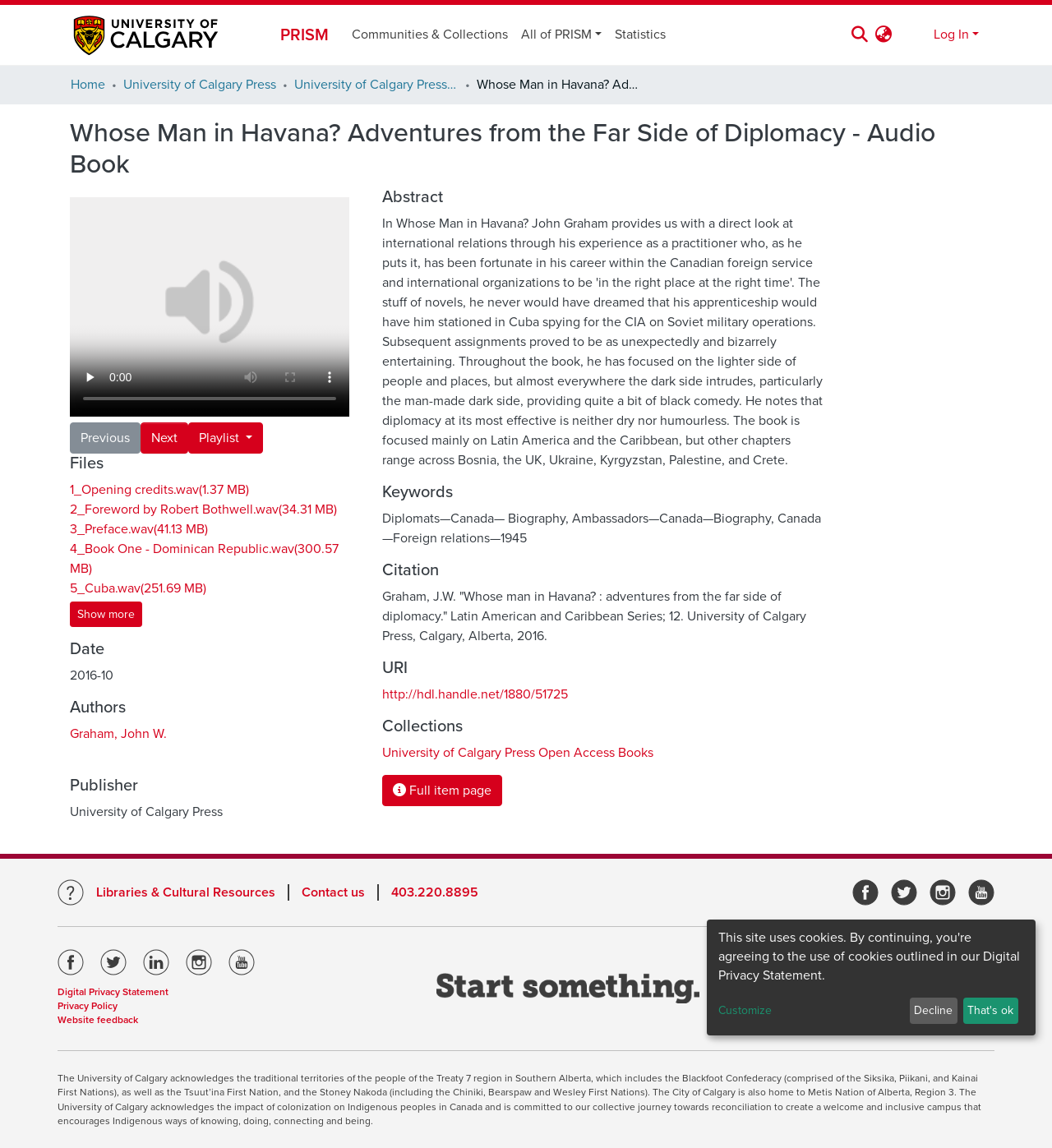What is the name of the author?
Provide an in-depth and detailed explanation in response to the question.

The name of the author can be found in the 'Authors' section of the webpage, which is 'Graham, John W.'.